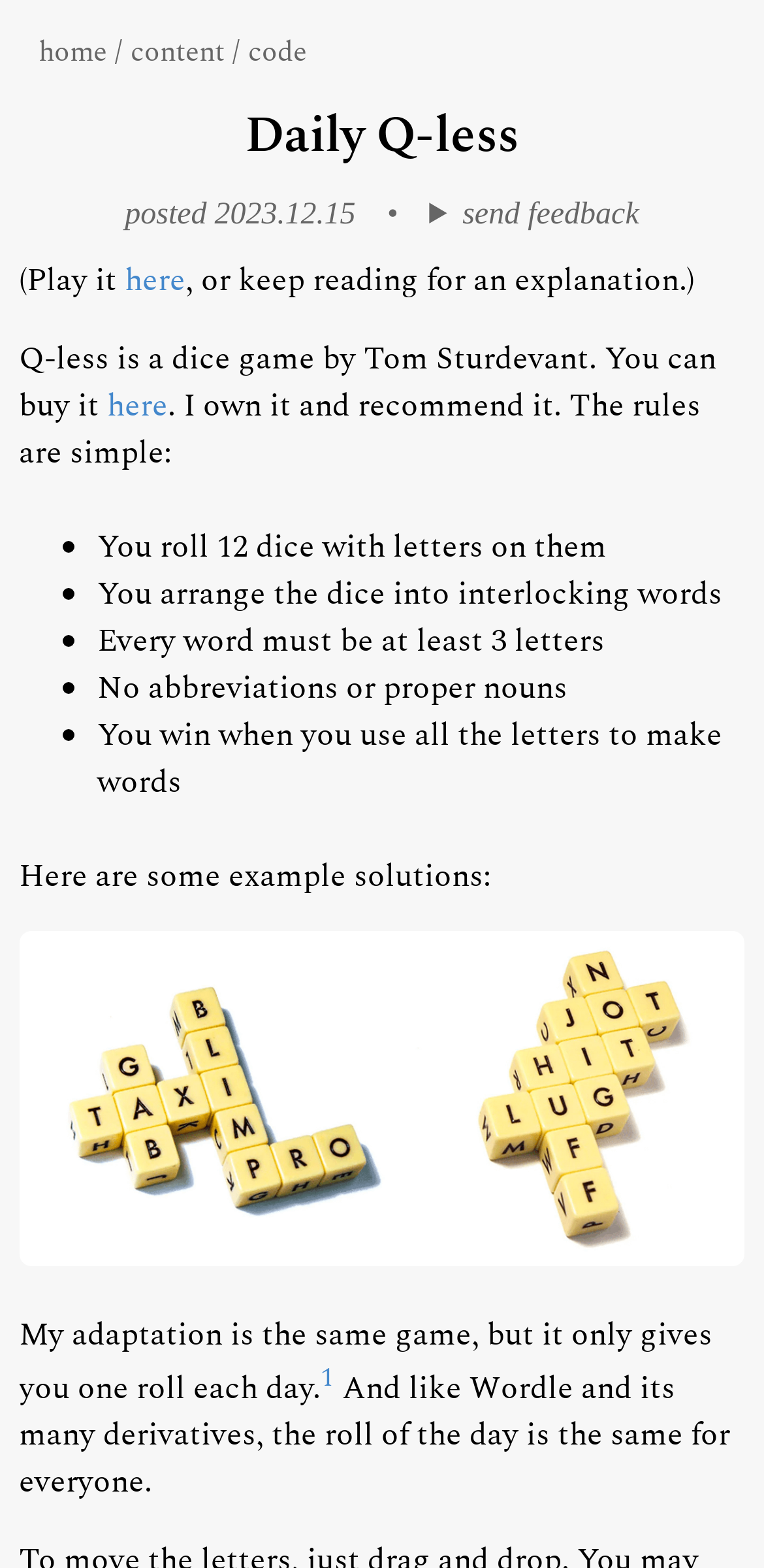Refer to the image and provide an in-depth answer to the question: 
How many dice are rolled in the game?

According to the rules of the game, 'You roll 12 dice with letters on them' is mentioned in the text.